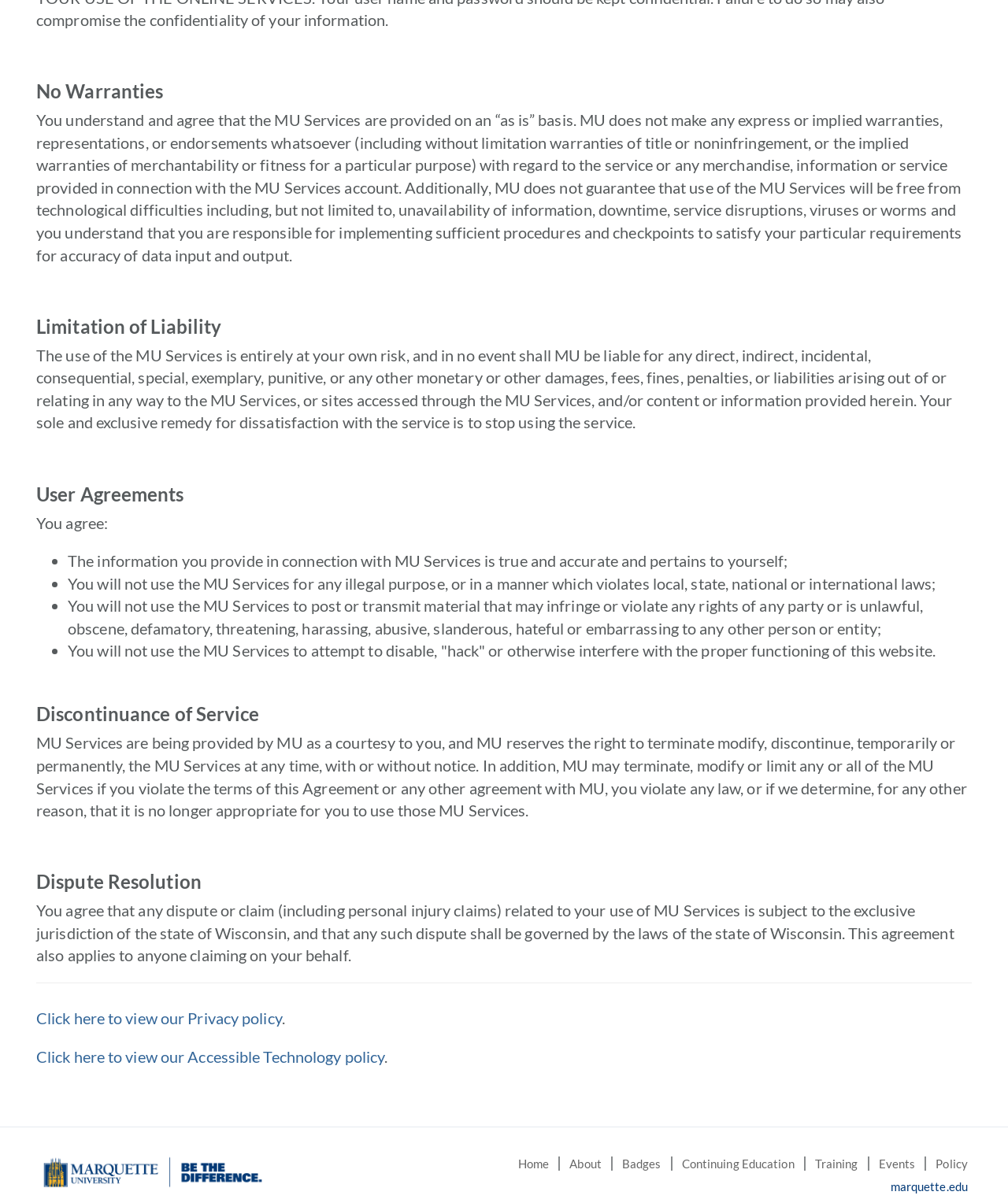Please identify the bounding box coordinates of the area I need to click to accomplish the following instruction: "Click to view our Accessible Technology policy".

[0.036, 0.873, 0.381, 0.889]